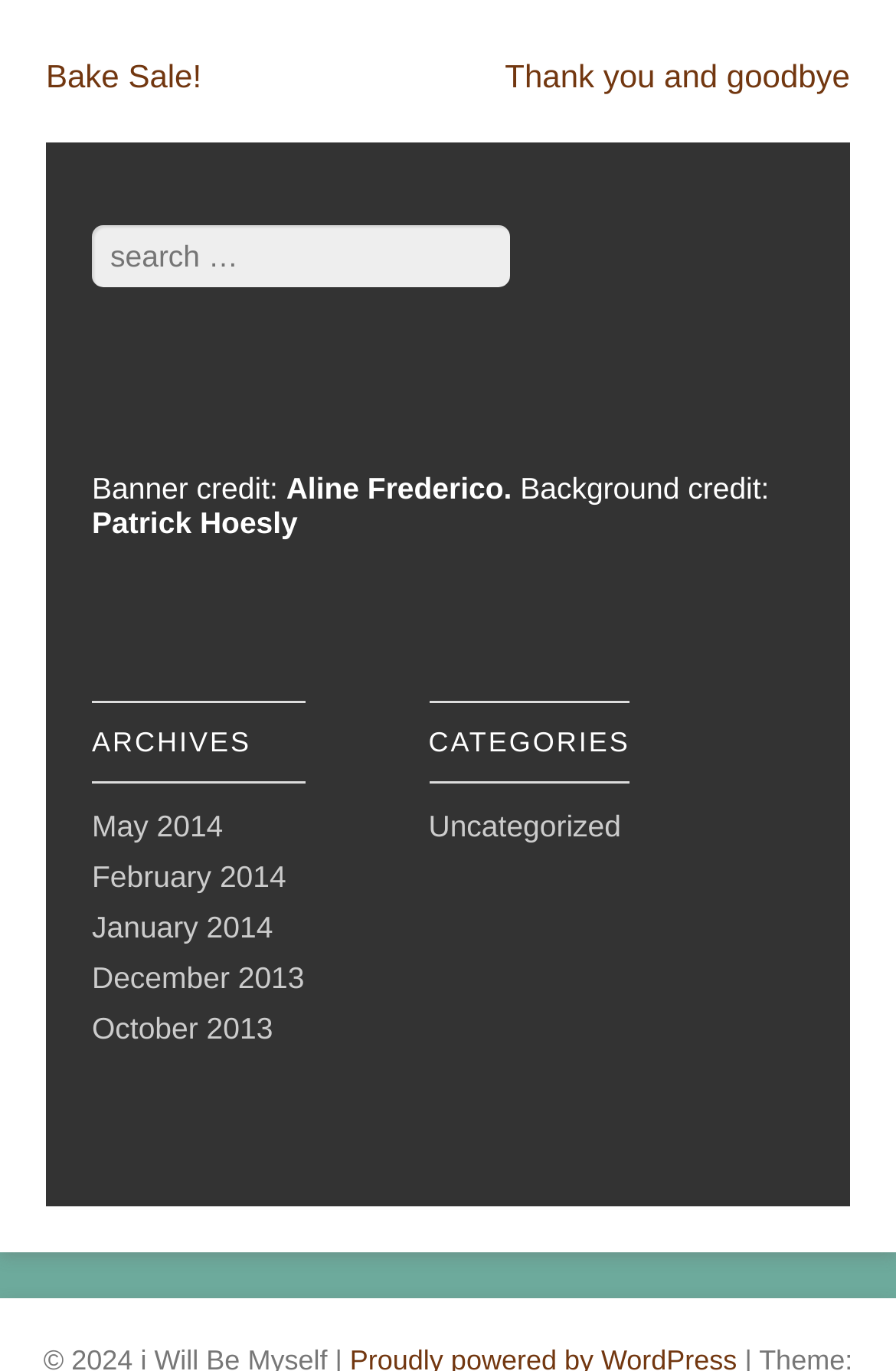Can you identify the bounding box coordinates of the clickable region needed to carry out this instruction: 'View May 2014 archives'? The coordinates should be four float numbers within the range of 0 to 1, stated as [left, top, right, bottom].

[0.103, 0.59, 0.249, 0.615]